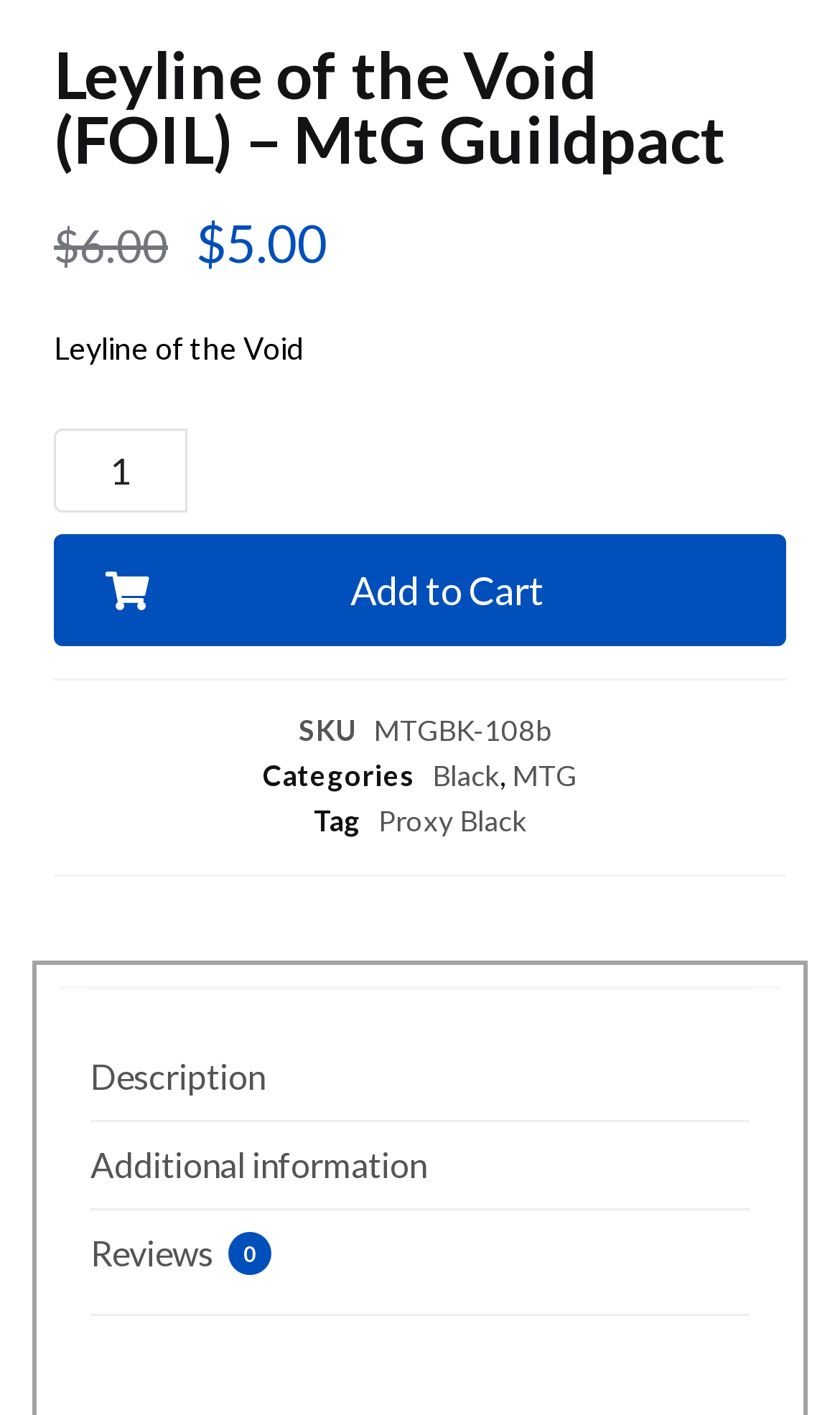Using the element description provided, determine the bounding box coordinates in the format (top-left x, top-left y, bottom-right x, bottom-right y). Ensure that all values are floating point numbers between 0 and 1. Element description: Certificate Verification

None